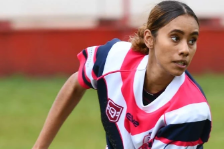Give a thorough explanation of the image.

The image features a female rugby player in action, showcasing her athleticism and focus on the field. She is dressed in a brightly colored jersey with bold stripes in shades of pink, white, and navy blue, which adds vibrancy to the scene. Her hair is pulled back, emphasizing her determined expression as she maneuvers on the grass, likely during a match. This dynamic moment highlights the intensity of women's rugby and the dedication of players like her, who contribute to the sport's growing visibility and popularity. The image is part of an article discussing local sports events and may relate to recent matches or initiatives within the community, particularly emphasizing female athletes' contributions.